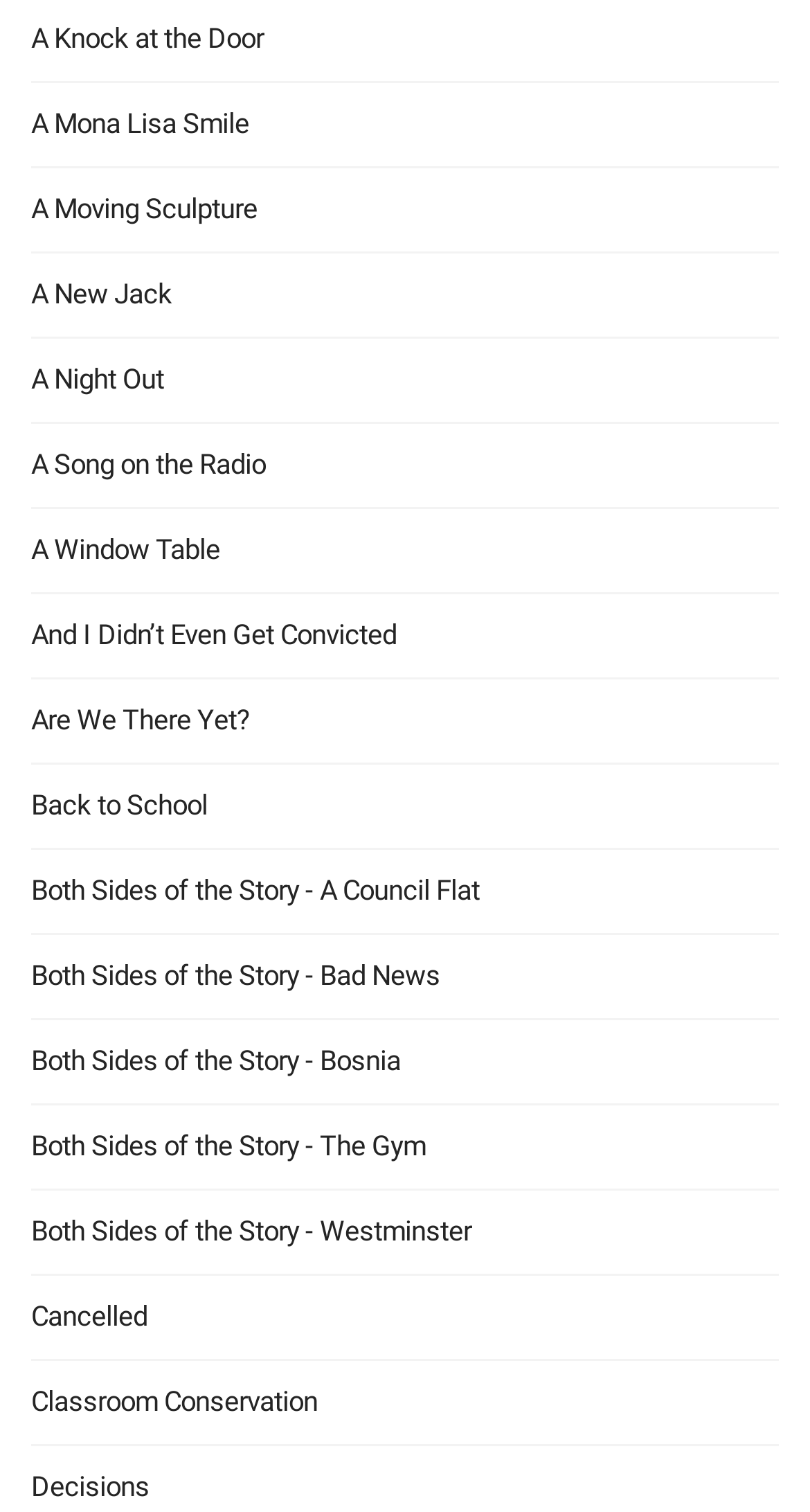Answer the question in one word or a short phrase:
What is the longest link title on the webpage?

Both Sides of the Story - A Council Flat